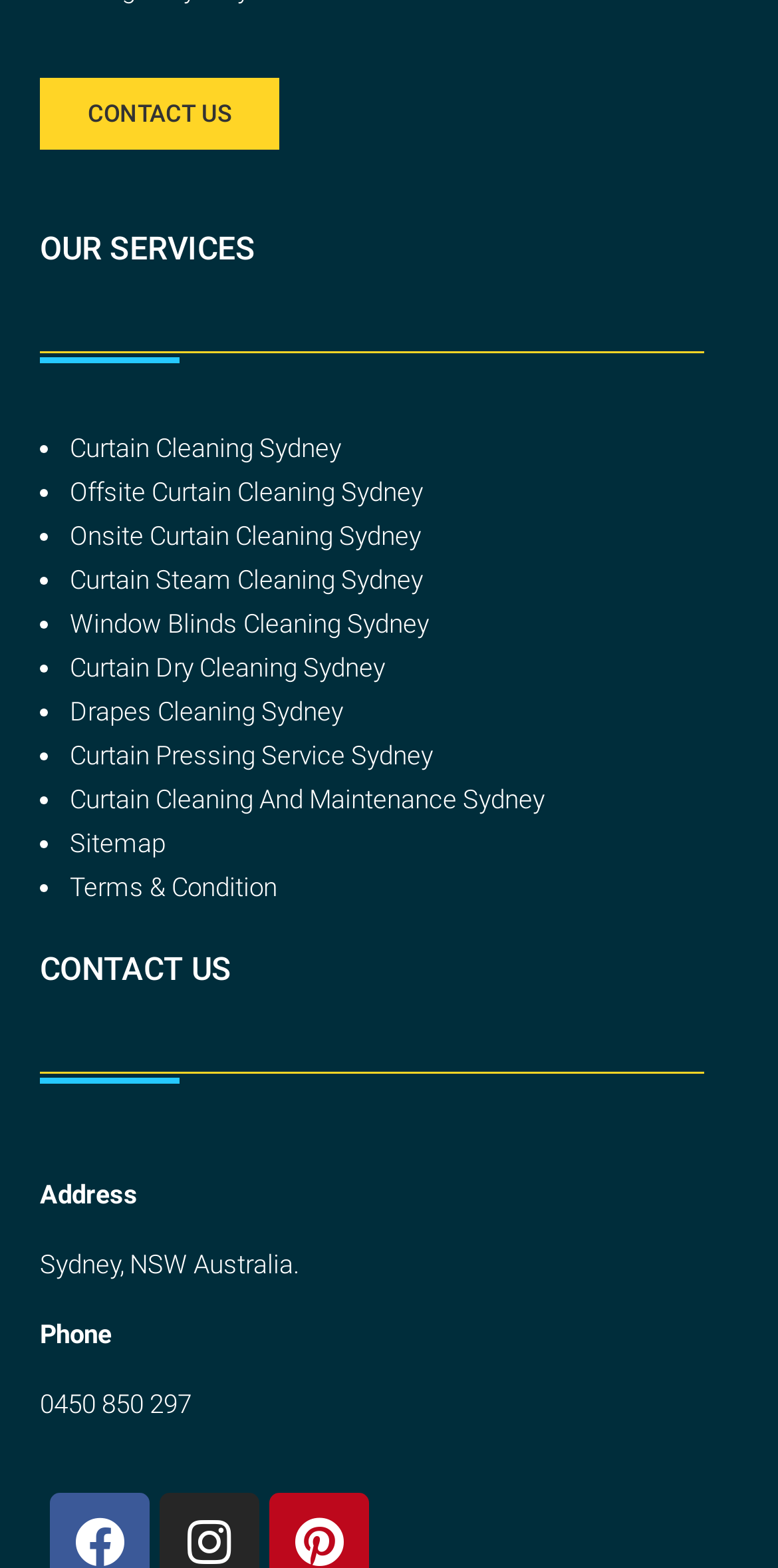Identify the bounding box for the UI element described as: "Offsite Curtain Cleaning Sydney". Ensure the coordinates are four float numbers between 0 and 1, formatted as [left, top, right, bottom].

[0.09, 0.304, 0.544, 0.323]